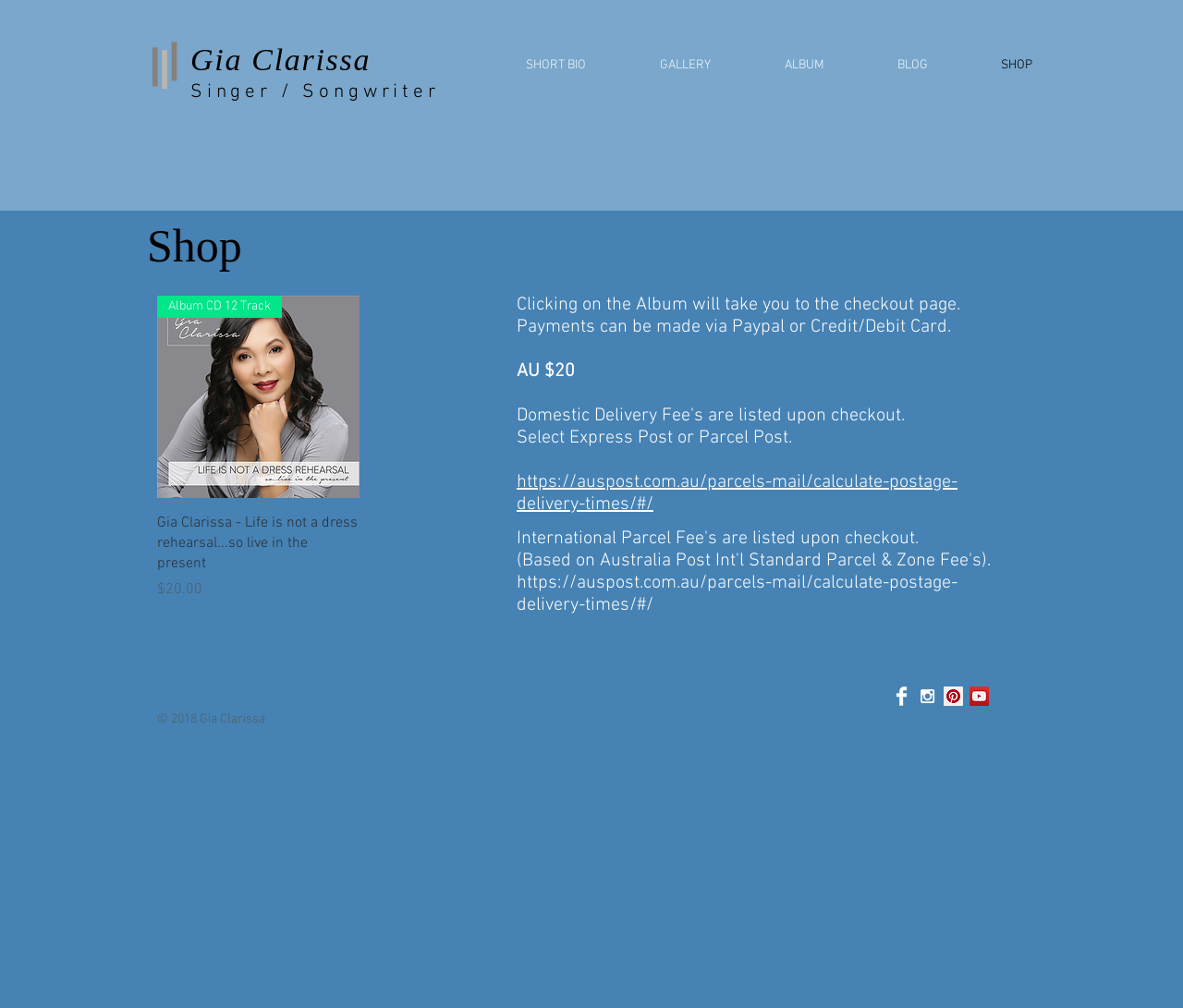Please locate the bounding box coordinates of the element that should be clicked to achieve the given instruction: "Read the 'SHORT BIO' page".

[0.392, 0.051, 0.505, 0.079]